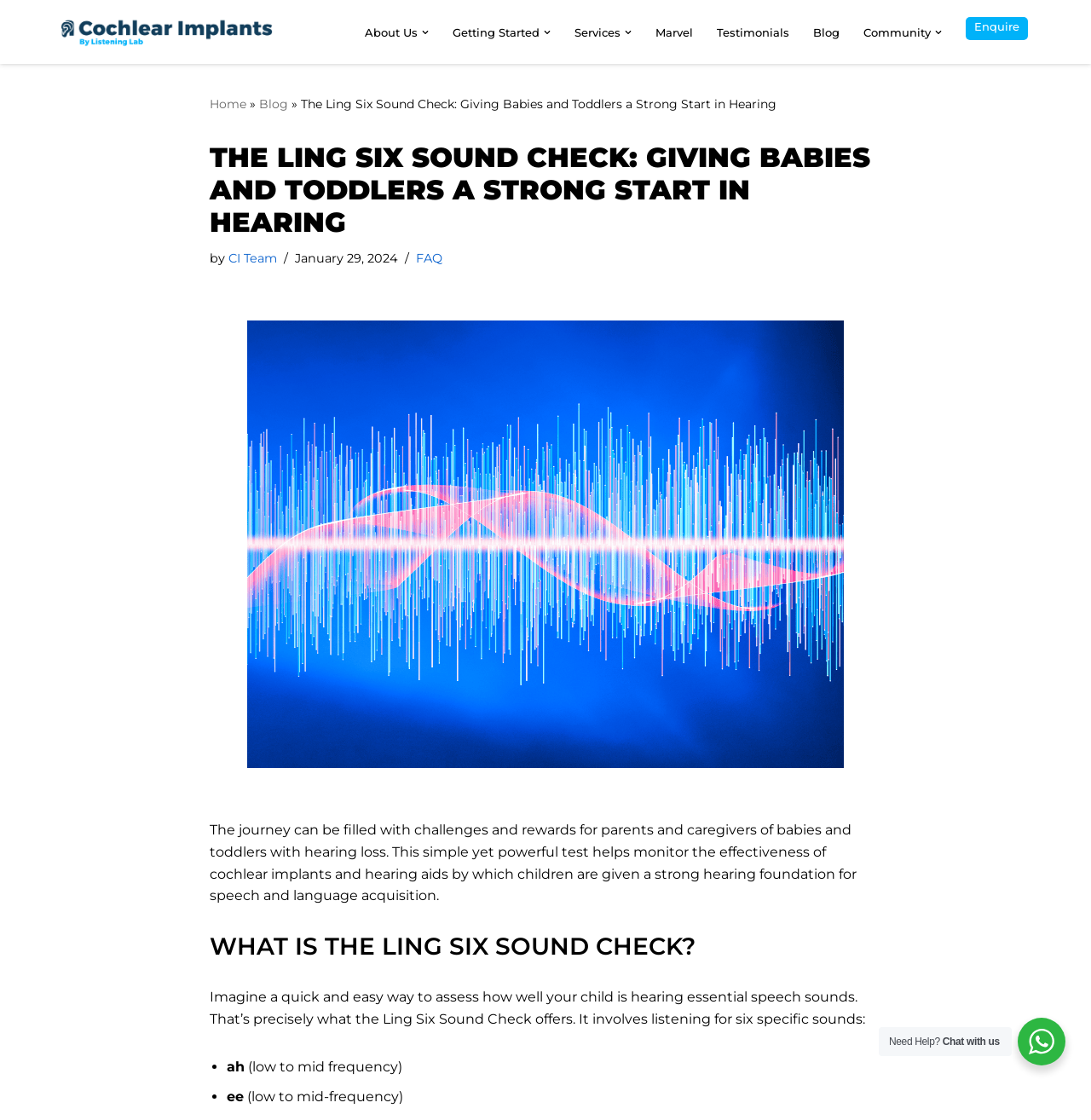What is the purpose of the Ling Six Sound Check?
Please give a detailed and elaborate explanation in response to the question.

I found the answer by reading the paragraph that starts with 'Imagine a quick and easy way to assess how well your child is hearing essential speech sounds.' This paragraph explains that the Ling Six Sound Check offers a way to assess how well a child is hearing essential speech sounds.